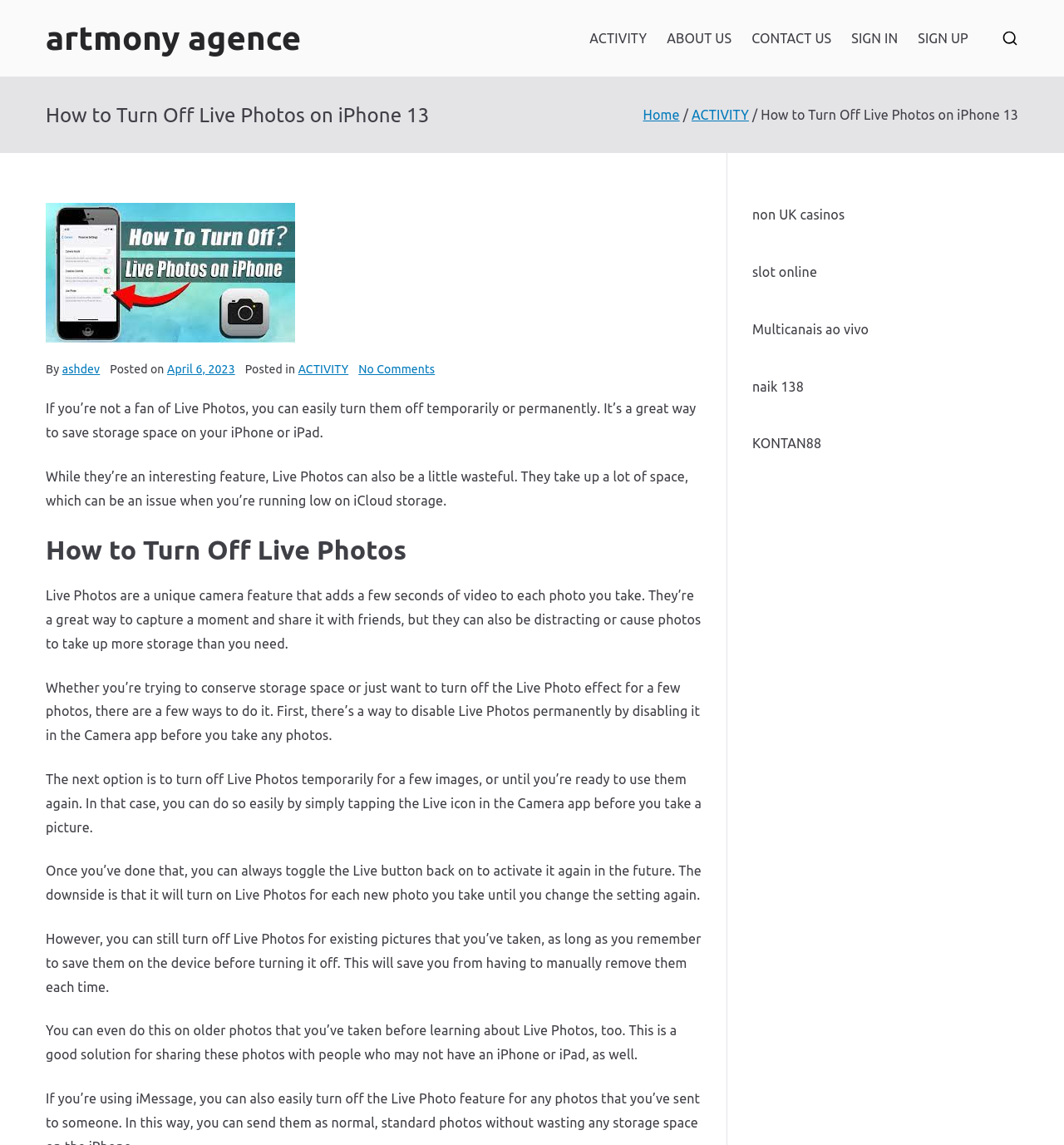Please reply to the following question with a single word or a short phrase:
Where can you turn off Live Photos permanently?

Camera app